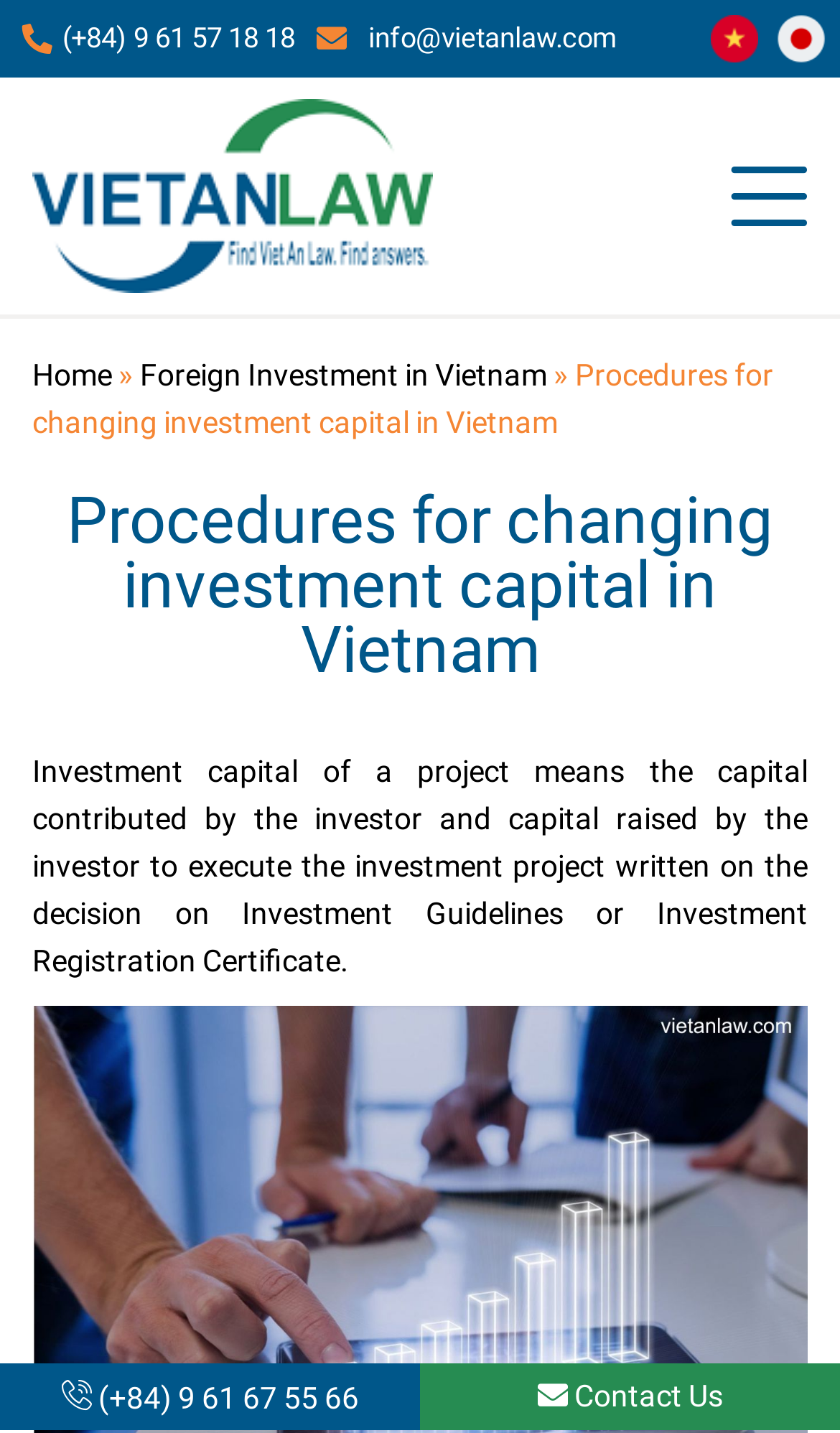Given the webpage screenshot, identify the bounding box of the UI element that matches this description: "Công ty Luật Việt An".

[0.841, 0.008, 0.908, 0.047]